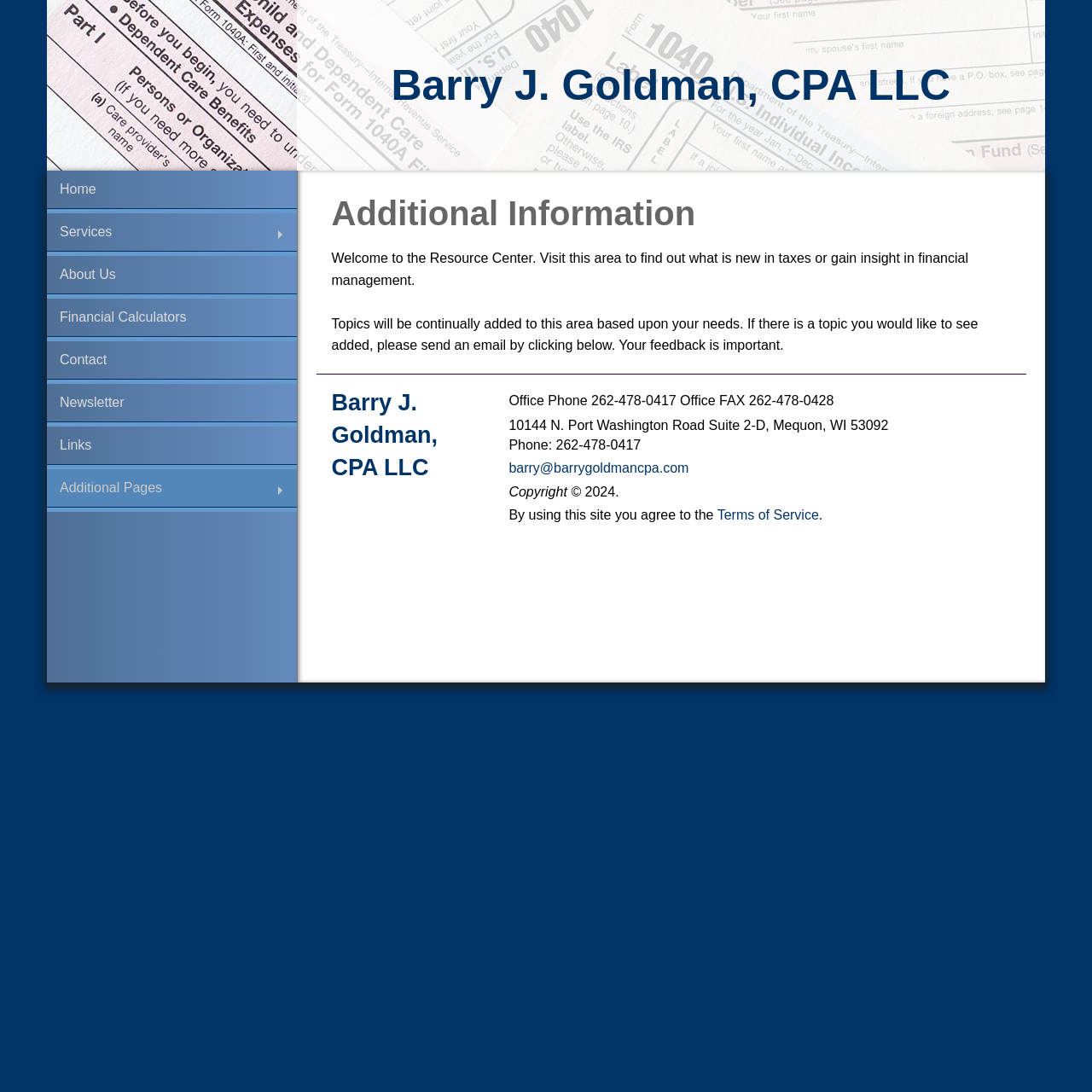Please pinpoint the bounding box coordinates for the region I should click to adhere to this instruction: "Click Contact".

[0.043, 0.312, 0.271, 0.348]